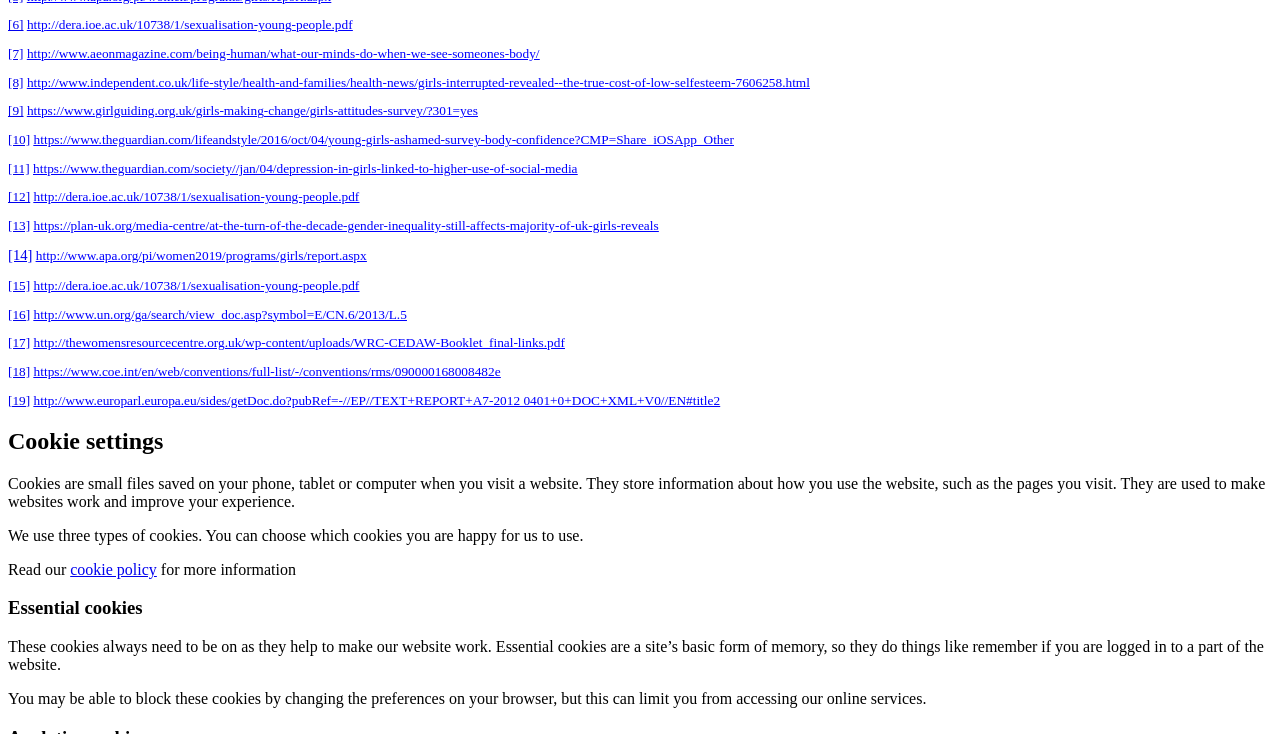Find the bounding box coordinates of the element's region that should be clicked in order to follow the given instruction: "read the article on girls interrupted". The coordinates should consist of four float numbers between 0 and 1, i.e., [left, top, right, bottom].

[0.021, 0.102, 0.633, 0.122]